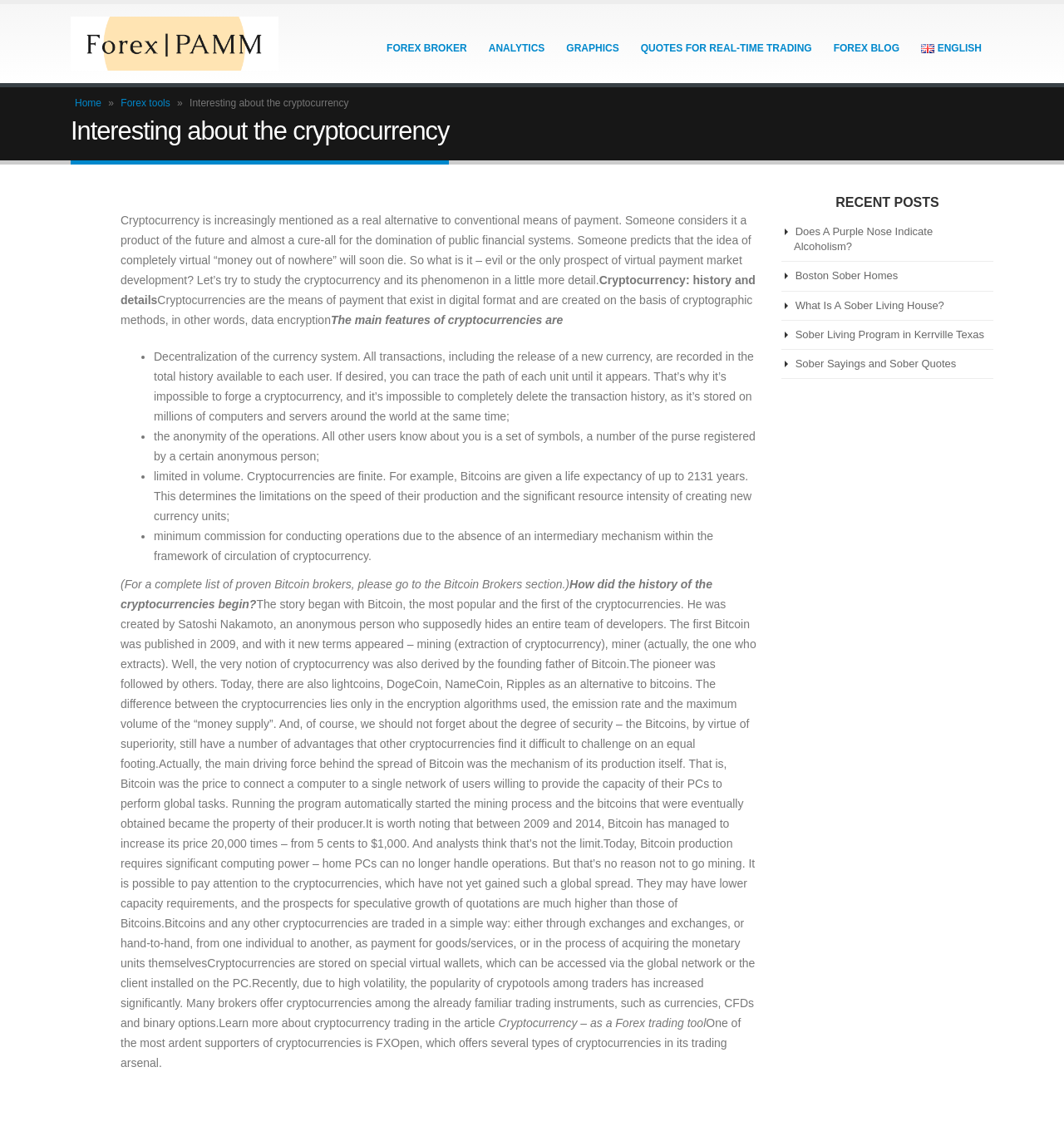Can you extract the primary headline text from the webpage?

Interesting about the cryptocurrency